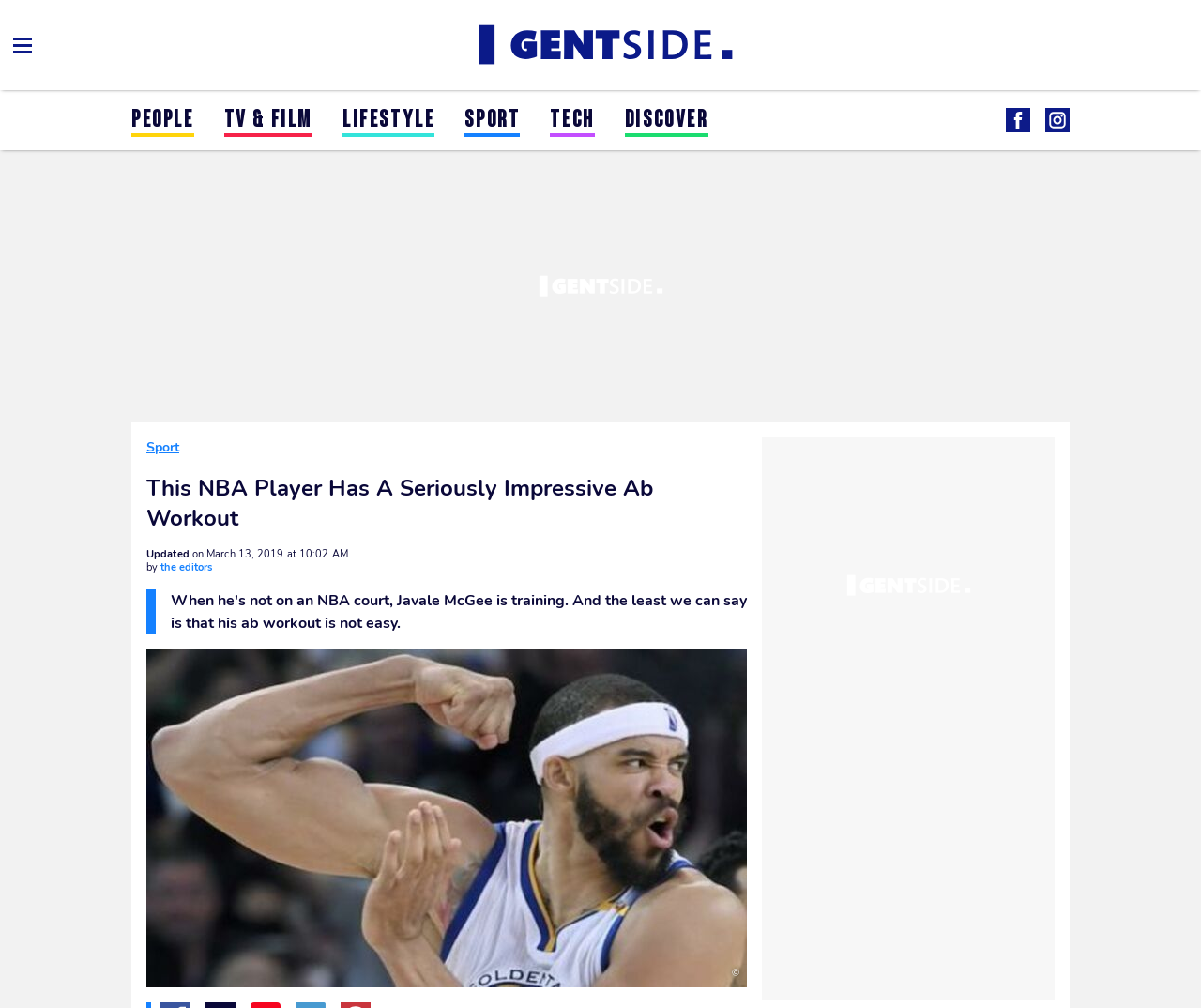Given the description TV & FILM, predict the bounding box coordinates of the UI element. Ensure the coordinates are in the format (top-left x, top-left y, bottom-right x, bottom-right y) and all values are between 0 and 1.

[0.186, 0.107, 0.26, 0.132]